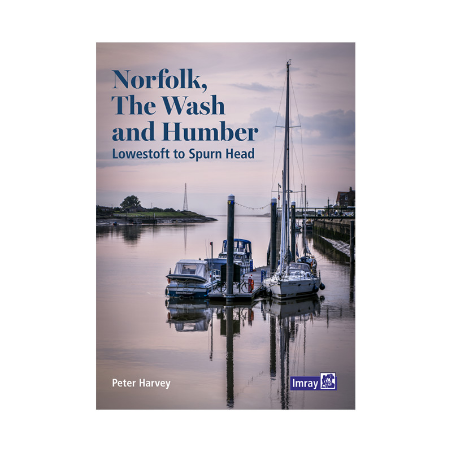Provide a thorough and detailed response to the question by examining the image: 
What time of day is suggested by the light in the scene?

The background of the cover offers a hint of the coastline, with masts rising against a calming sky, suggesting an early morning or late evening light that adds a soft color palette to the overall visuals.